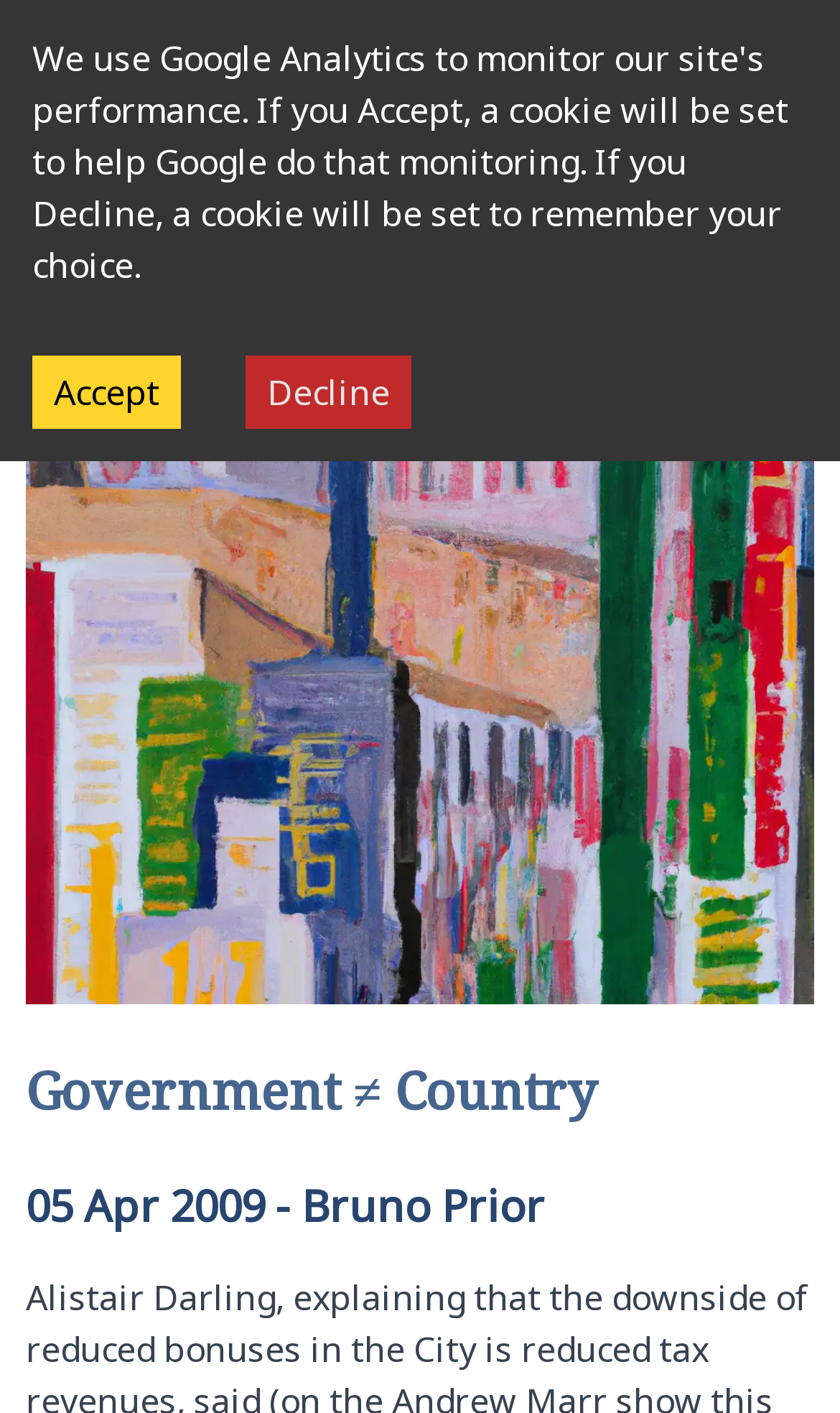Using a single word or phrase, answer the following question: 
What is the purpose of the button?

Open main menu